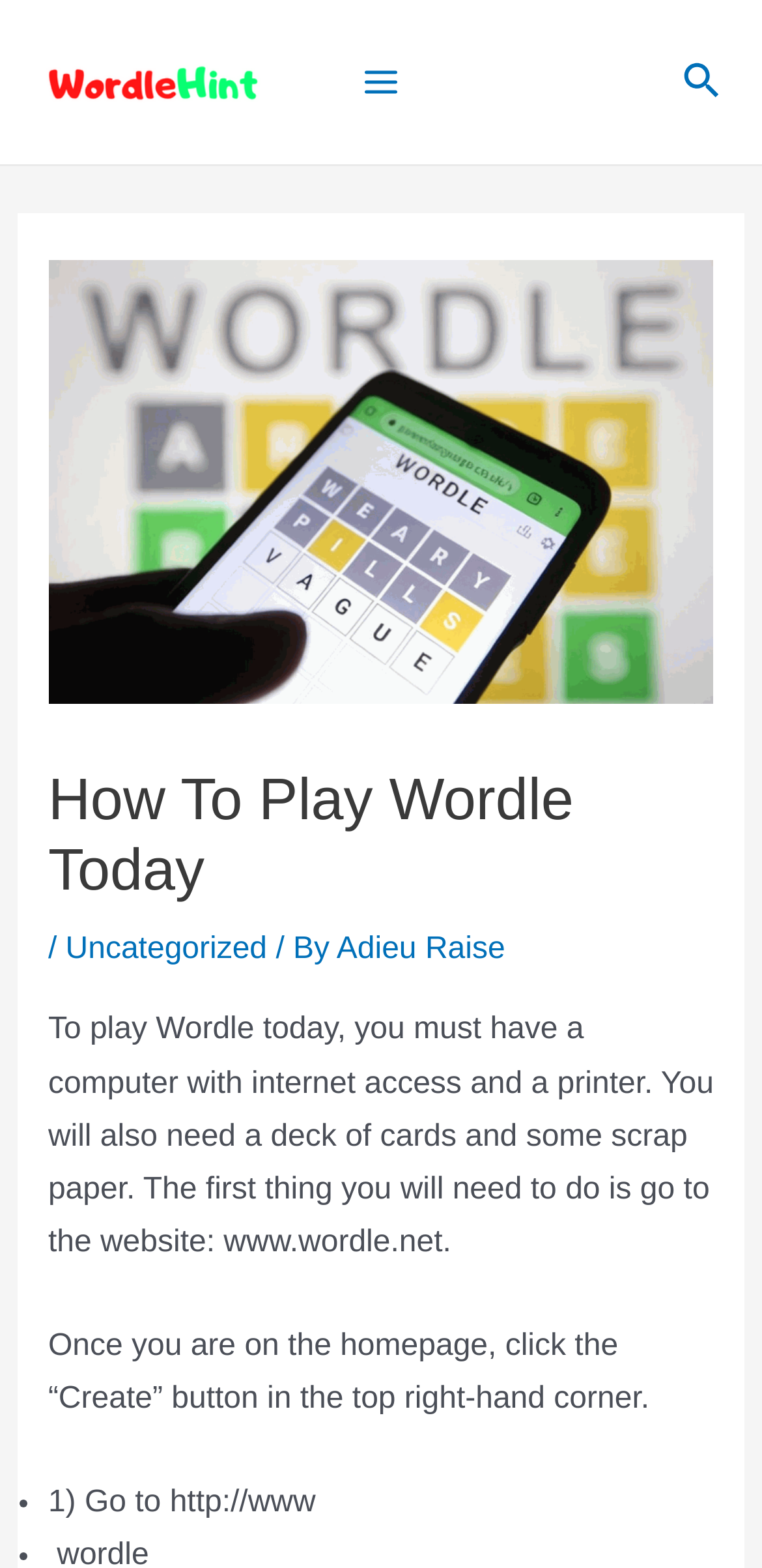Answer the following query with a single word or phrase:
What is the first thing to do to play Wordle today?

Go to www.wordle.net